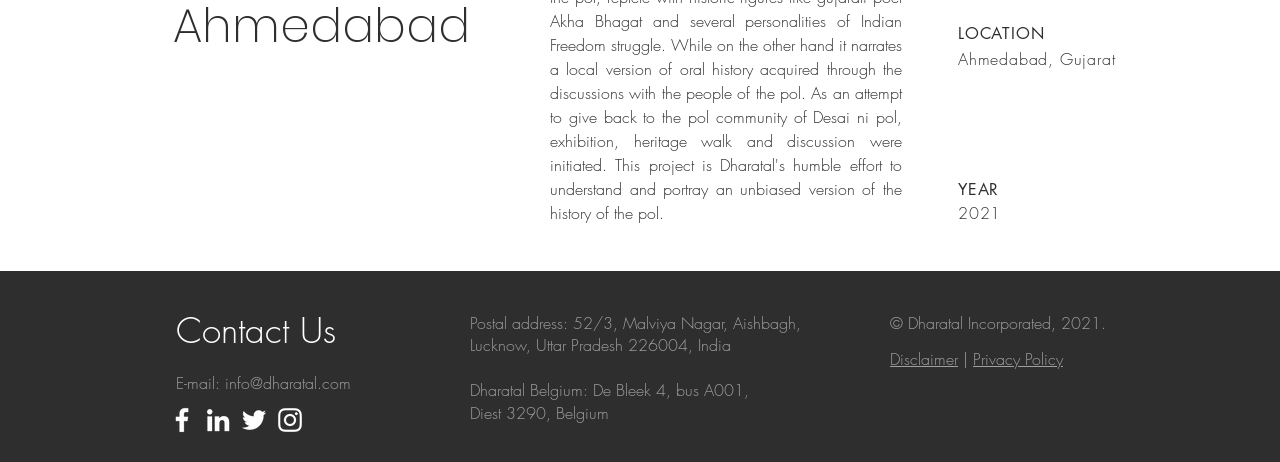How many social media links are provided on the webpage?
Using the visual information, reply with a single word or short phrase.

4